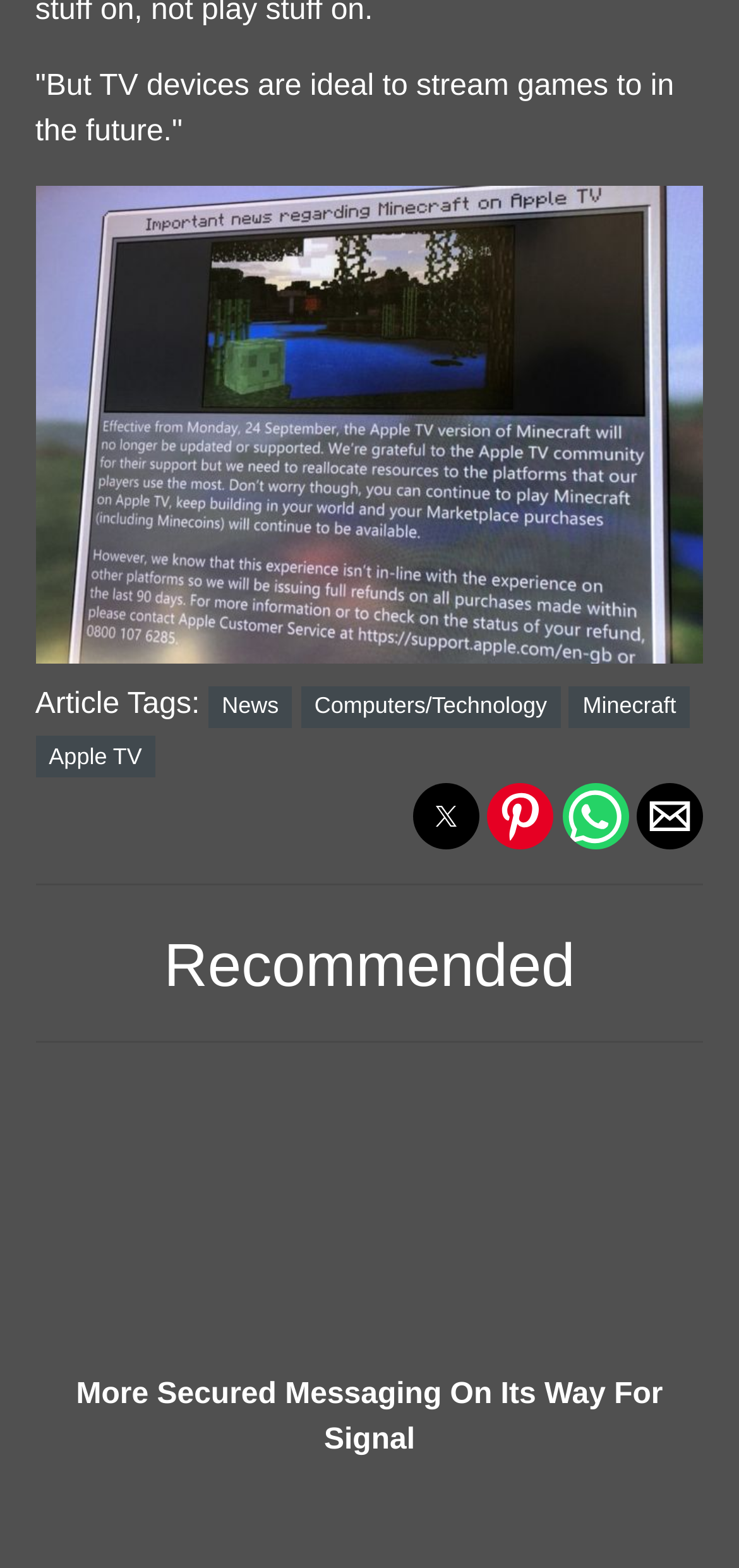Please respond to the question with a concise word or phrase:
What is the category of the article 'More Secured Messaging On Its Way For Signal'?

News